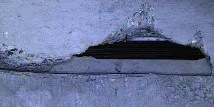Offer a detailed explanation of the image.

The image showcases multiple retaining bands that are securely locked in place, immobilizing a robust rubber seal. This setup highlights a critical component of a trenchless pipe repair solution, specifically for sealing joints in stormwater pipes. The visible crack in the concrete suggests an area where the pipe joint may have been compromised, and the application of these retaining bands ensures that the seal remains effective, preventing leaks and maintaining structural integrity. This method is essential for maintaining the functionality of aging infrastructure without the need for extensive excavation, exemplifying modern engineering solutions in pipe rehabilitation.